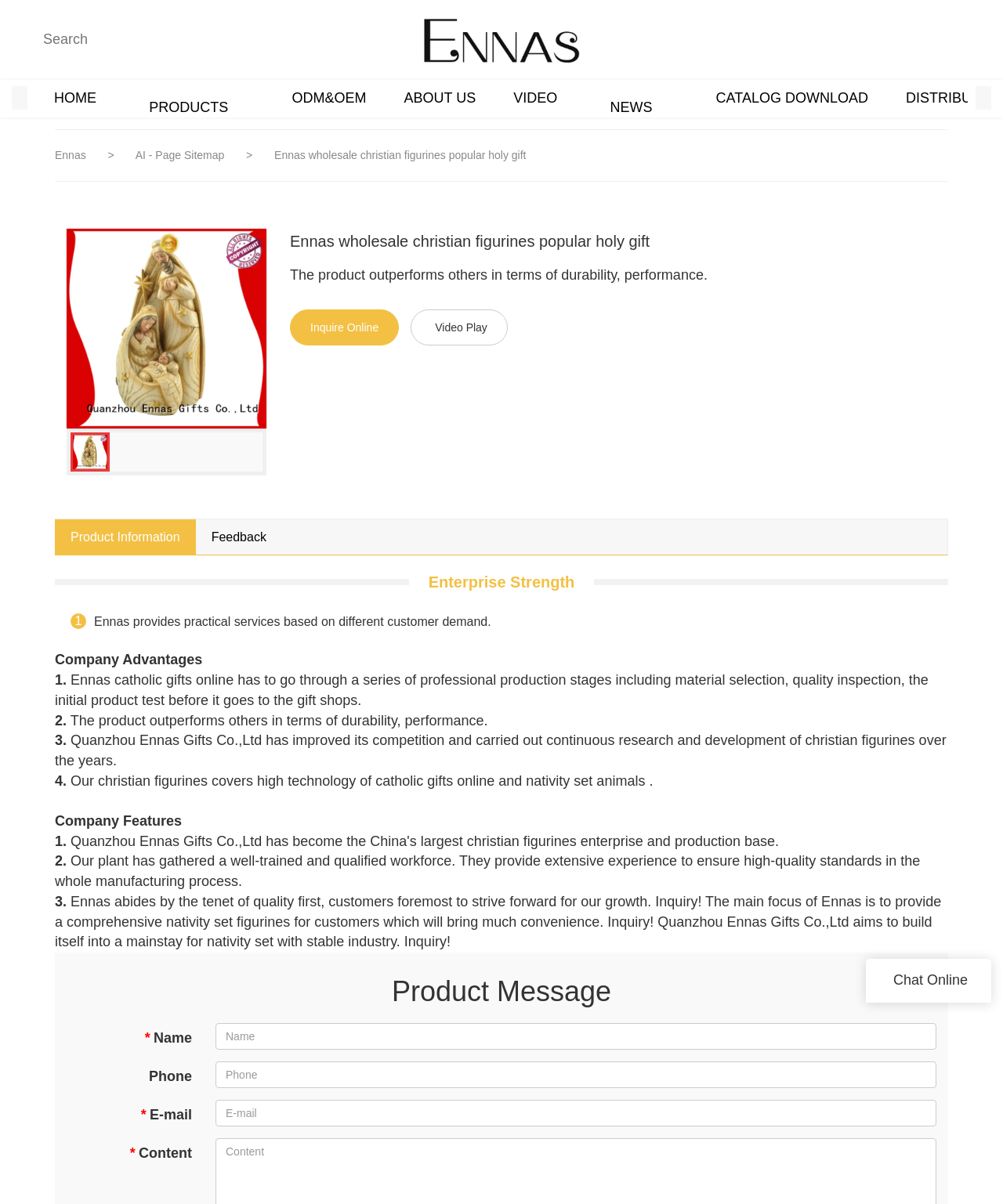Please provide a detailed answer to the question below by examining the image:
What are the advantages of Ennas catholic gifts?

The advantages of Ennas catholic gifts can be found in the StaticText element with the text 'The product outperforms others in terms of durability, performance.' This suggests that the gifts have advantages in terms of durability and performance.